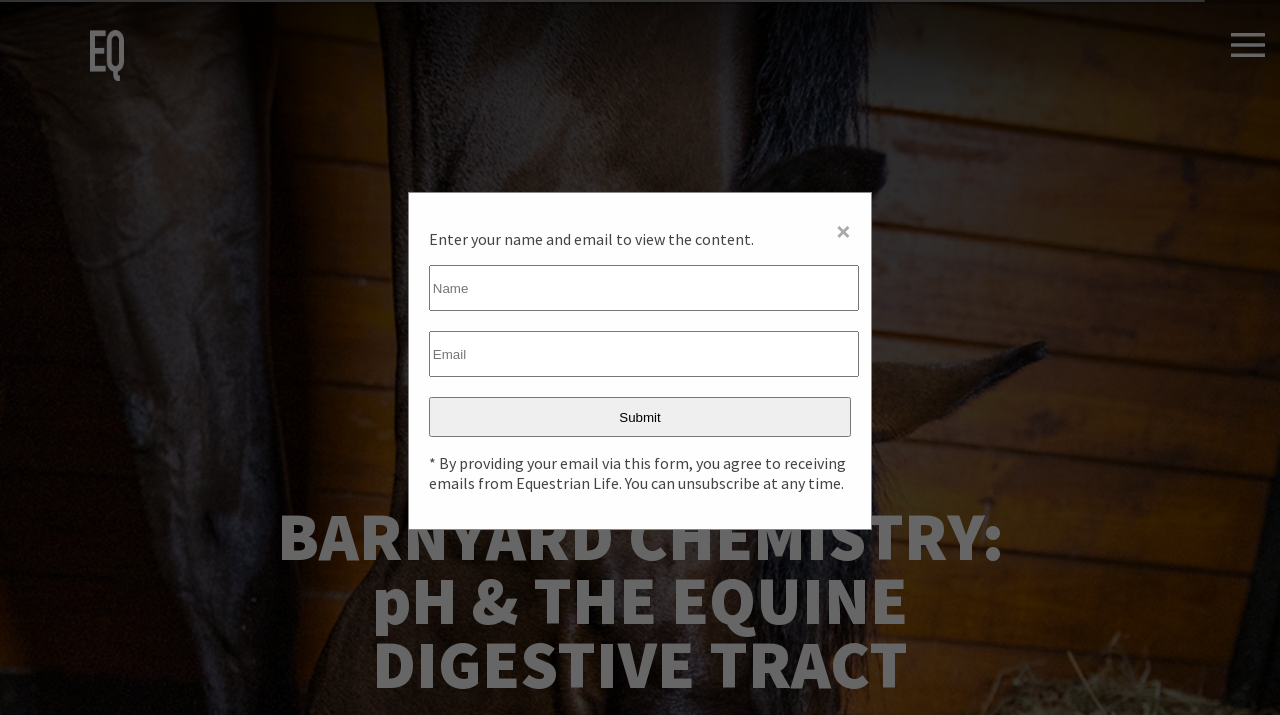What is the text above the 'Enter your name and email to view the content.'?
Look at the screenshot and give a one-word or phrase answer.

HEALTH